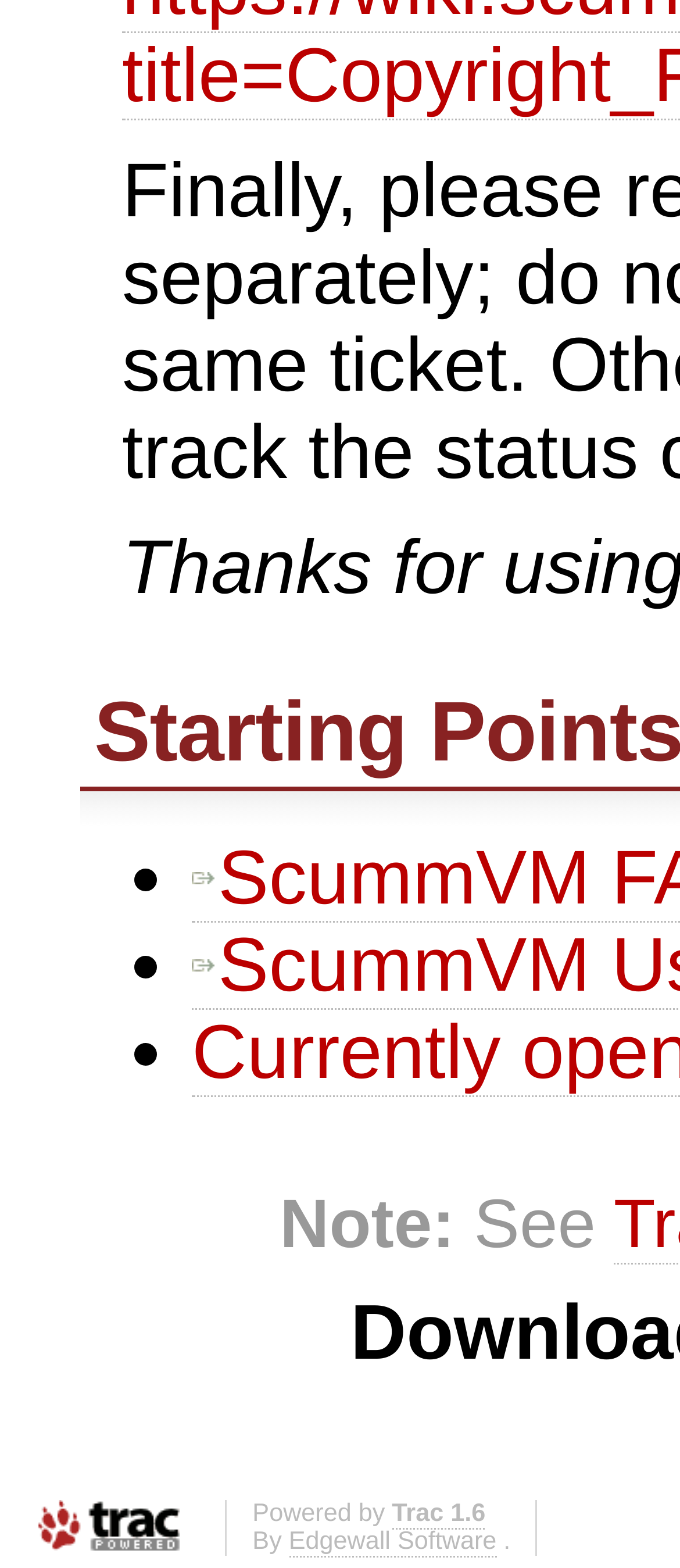Using the description: "parent_node: Powered by Trac 1.6", identify the bounding box of the corresponding UI element in the screenshot.

[0.021, 0.952, 0.295, 0.99]